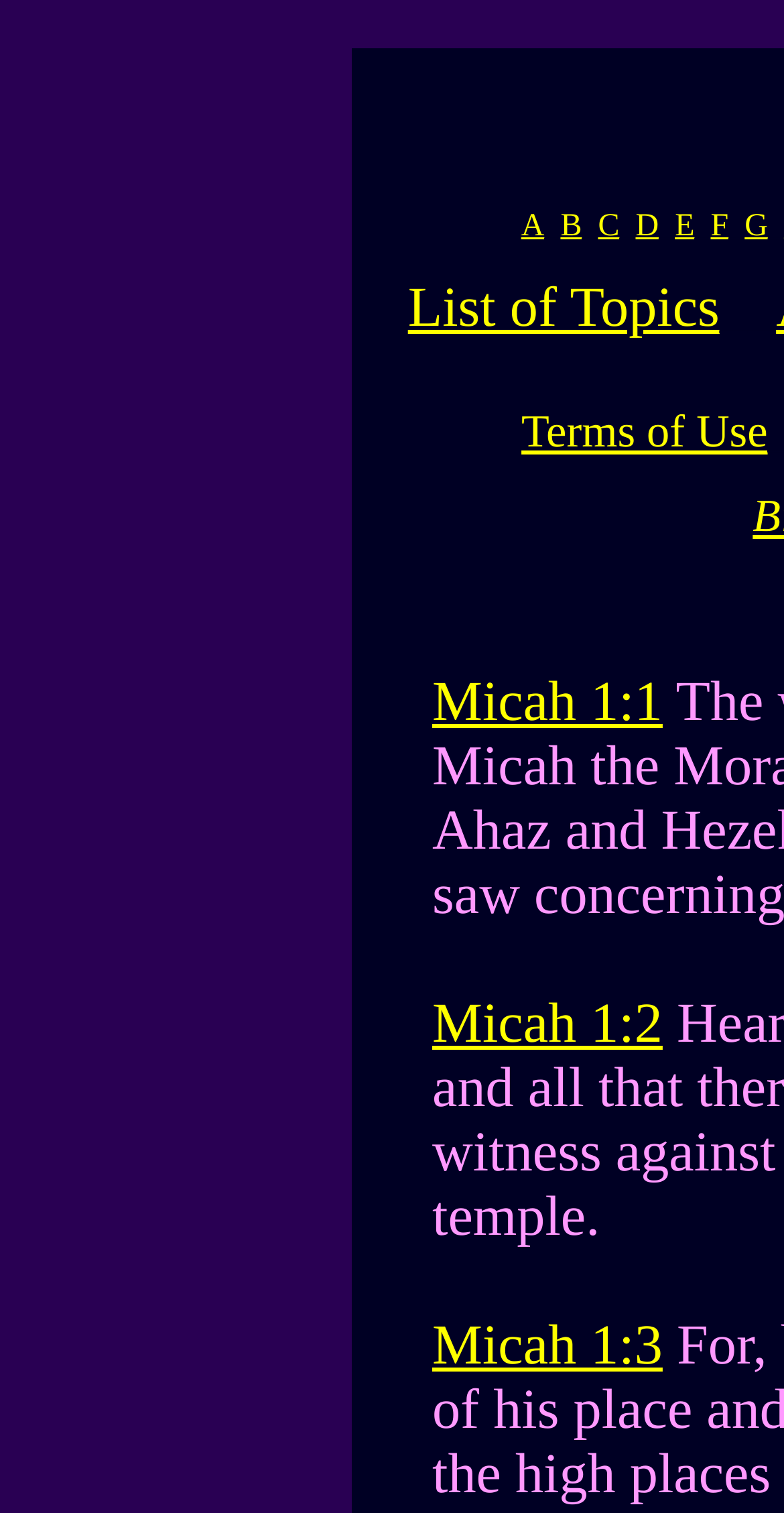Can you determine the bounding box coordinates of the area that needs to be clicked to fulfill the following instruction: "Read Micah 1:1"?

[0.551, 0.444, 0.845, 0.485]